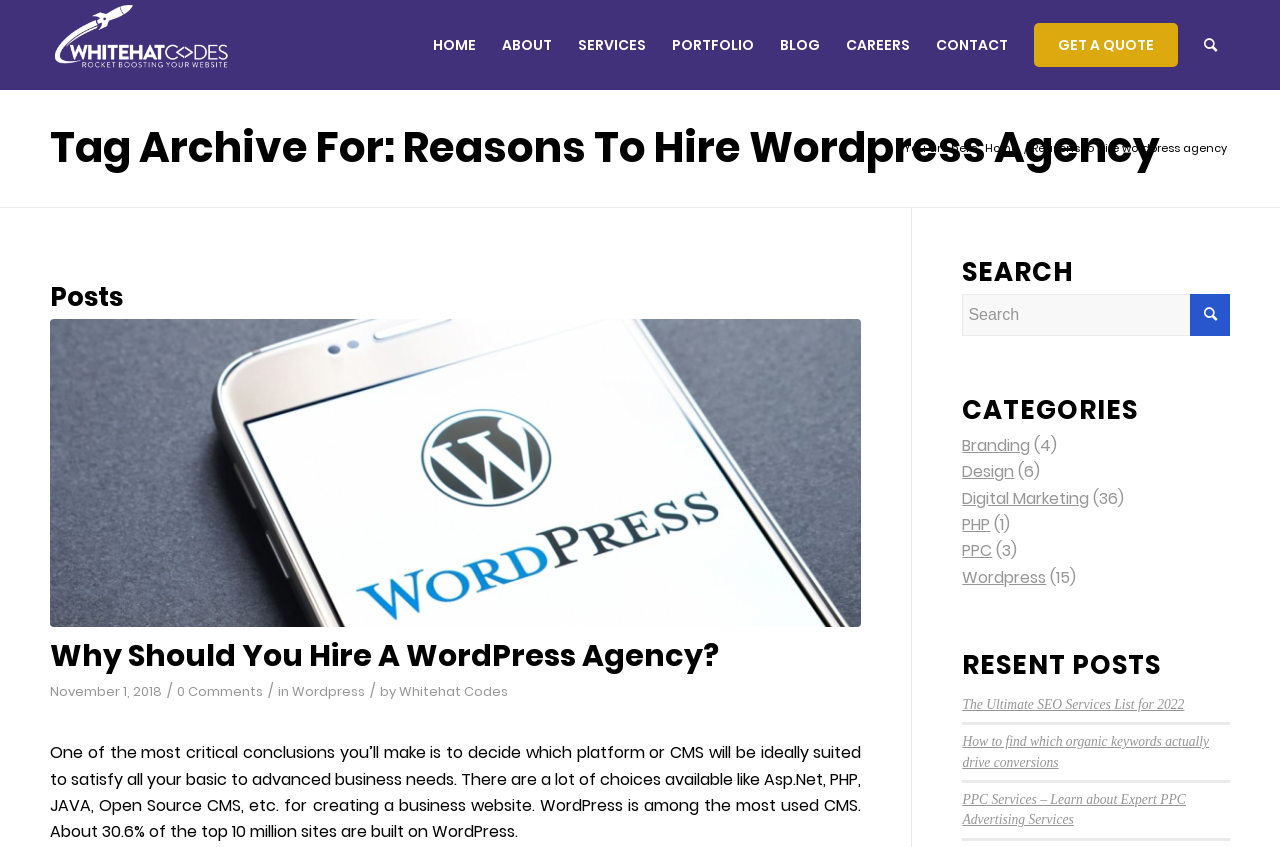What is the title of the first post?
Based on the screenshot, respond with a single word or phrase.

Why Should You Hire A WordPress Agency?